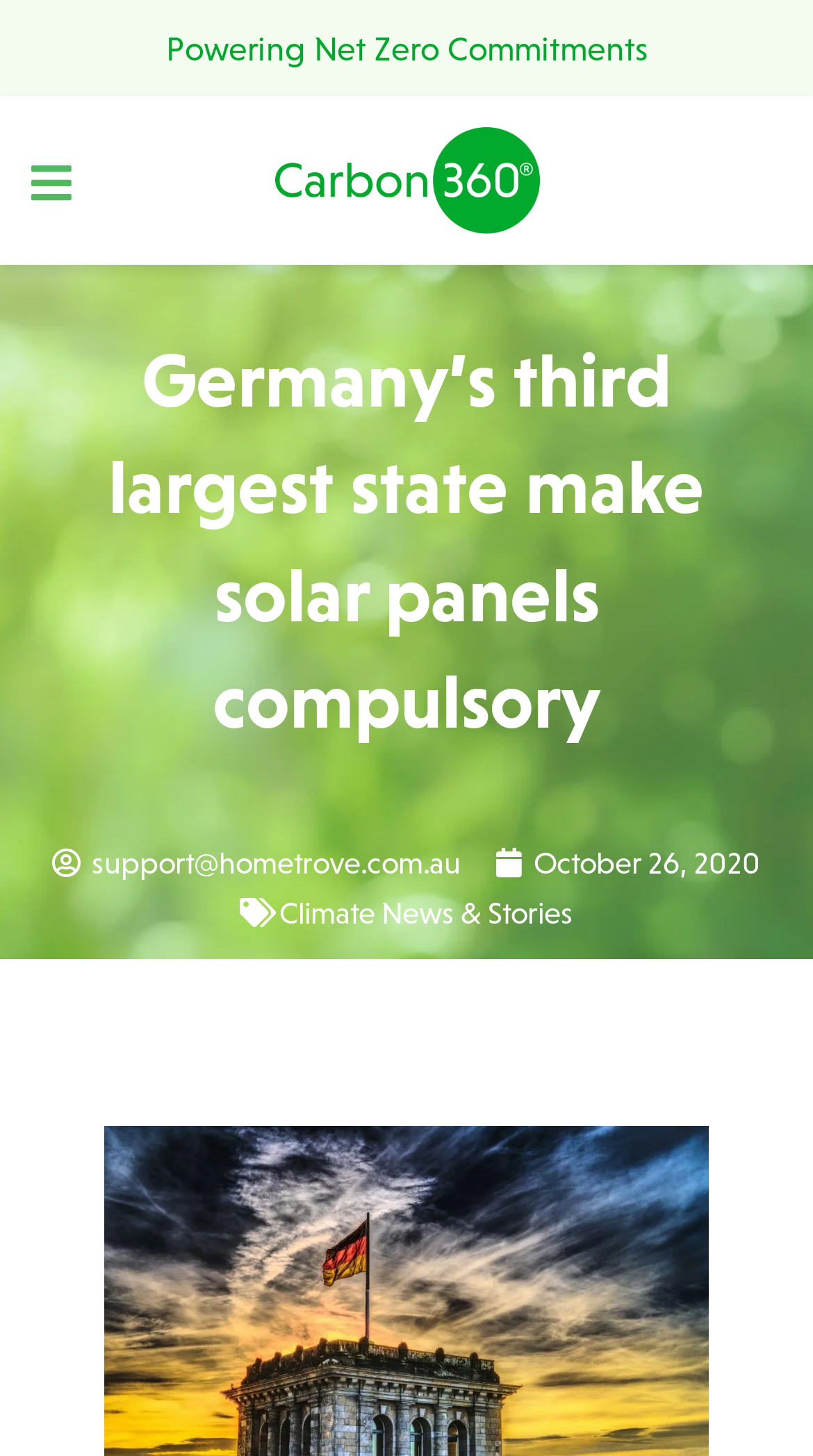Please study the image and answer the question comprehensively:
What is the email address for support?

I found the email address by looking at the links on the webpage and found the one that says 'support@hometrove.com.au', which is likely the email address for support.